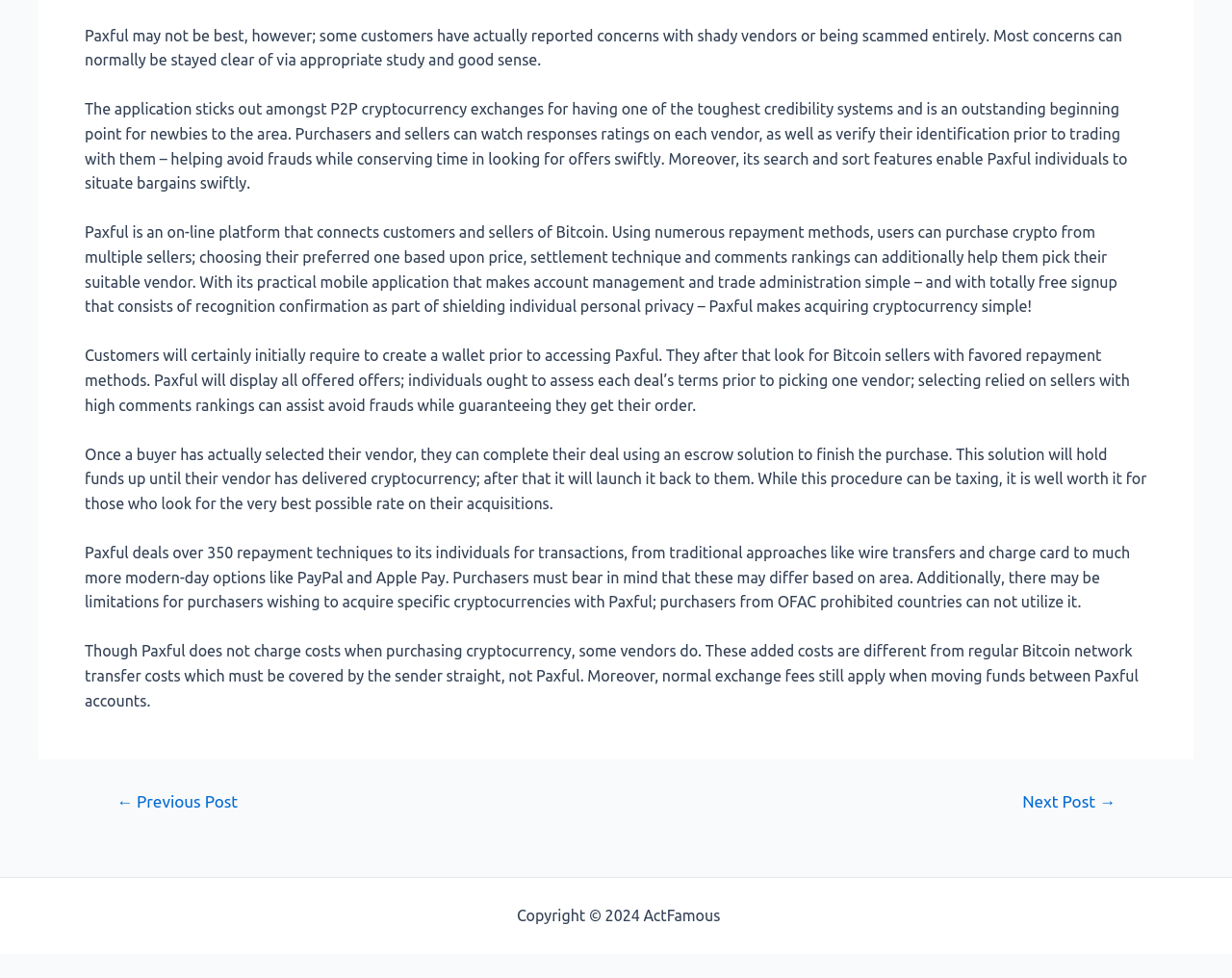Using the given element description, provide the bounding box coordinates (top-left x, top-left y, bottom-right x, bottom-right y) for the corresponding UI element in the screenshot: Next Post →

[0.81, 0.811, 0.926, 0.828]